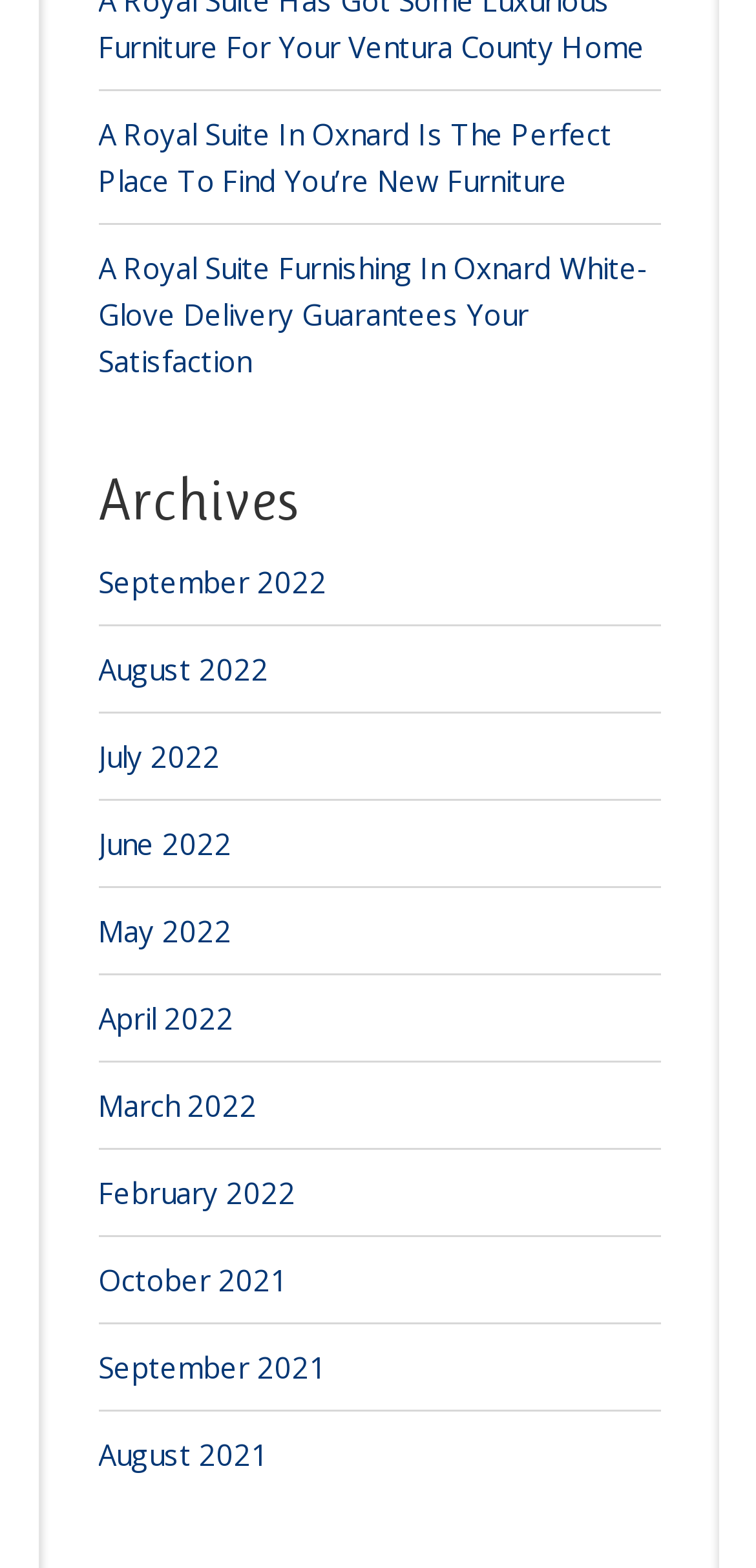Indicate the bounding box coordinates of the element that needs to be clicked to satisfy the following instruction: "Check out A Royal Suite Furnishing In Oxnard White-Glove Delivery Guarantees Your Satisfaction". The coordinates should be four float numbers between 0 and 1, i.e., [left, top, right, bottom].

[0.129, 0.158, 0.858, 0.242]